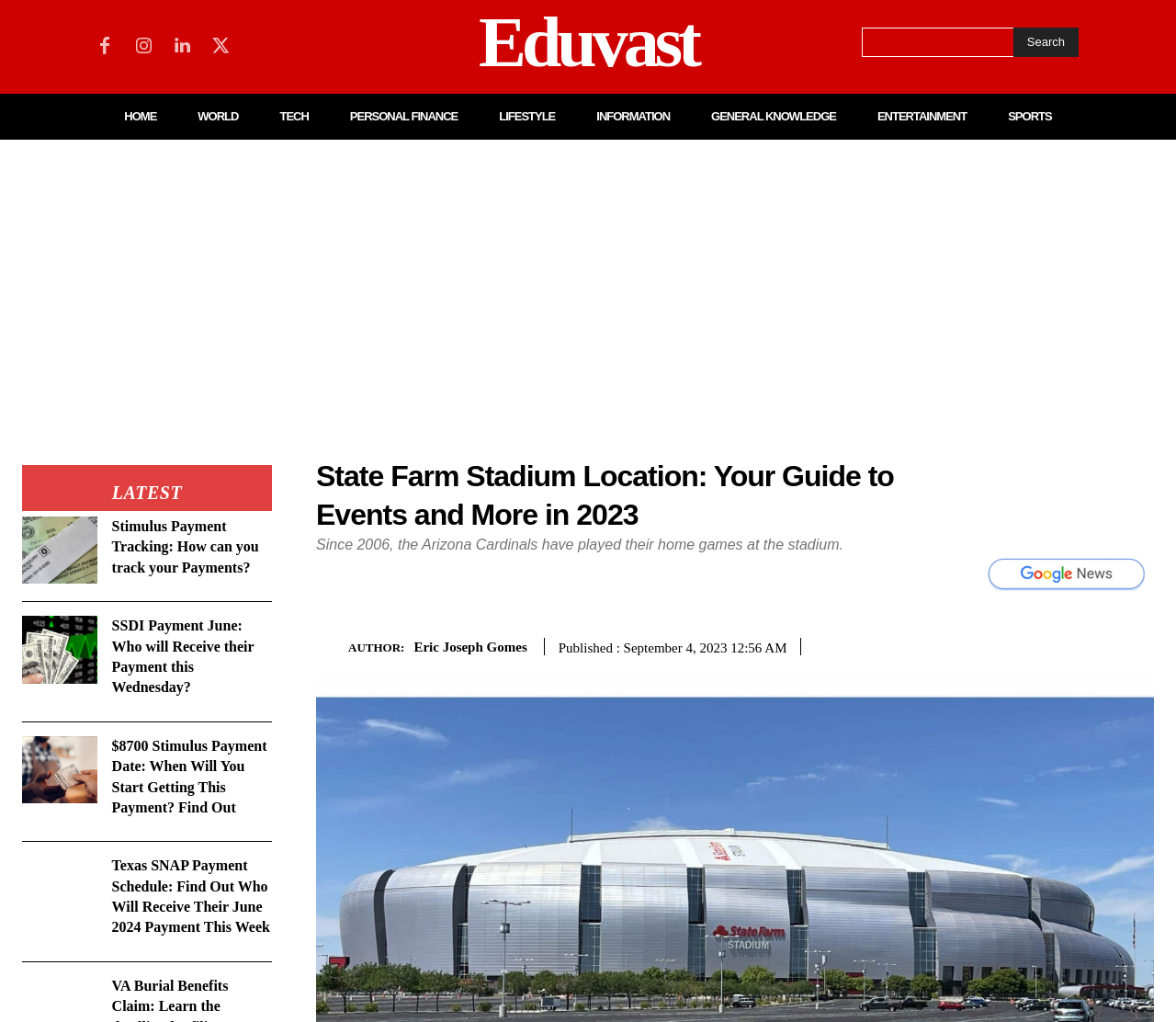Please find and report the primary heading text from the webpage.

State Farm Stadium Location: Your Guide to Events and More in 2023